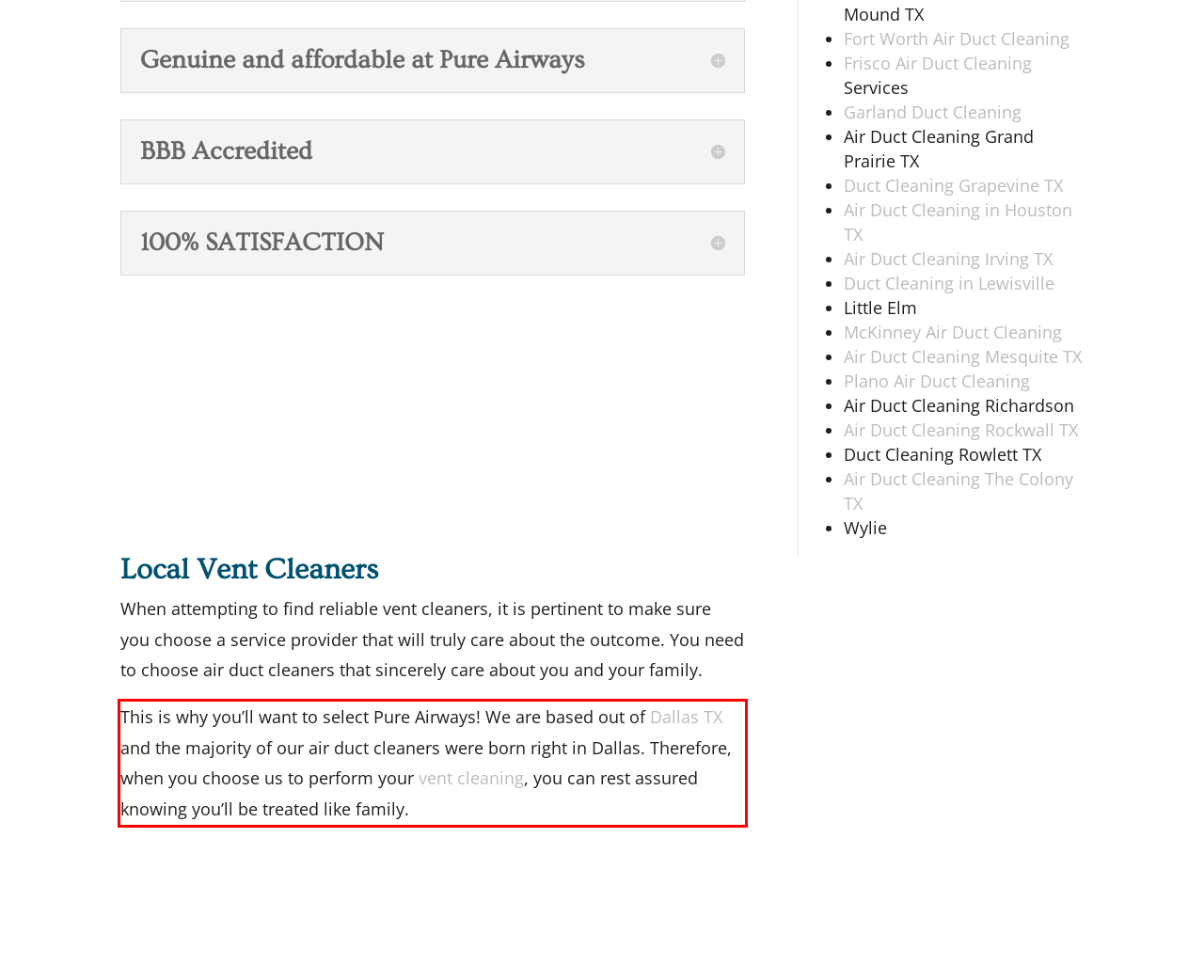Given a screenshot of a webpage, locate the red bounding box and extract the text it encloses.

This is why you’ll want to select Pure Airways! We are based out of Dallas TX and the majority of our air duct cleaners were born right in Dallas. Therefore, when you choose us to perform your vent cleaning, you can rest assured knowing you’ll be treated like family.